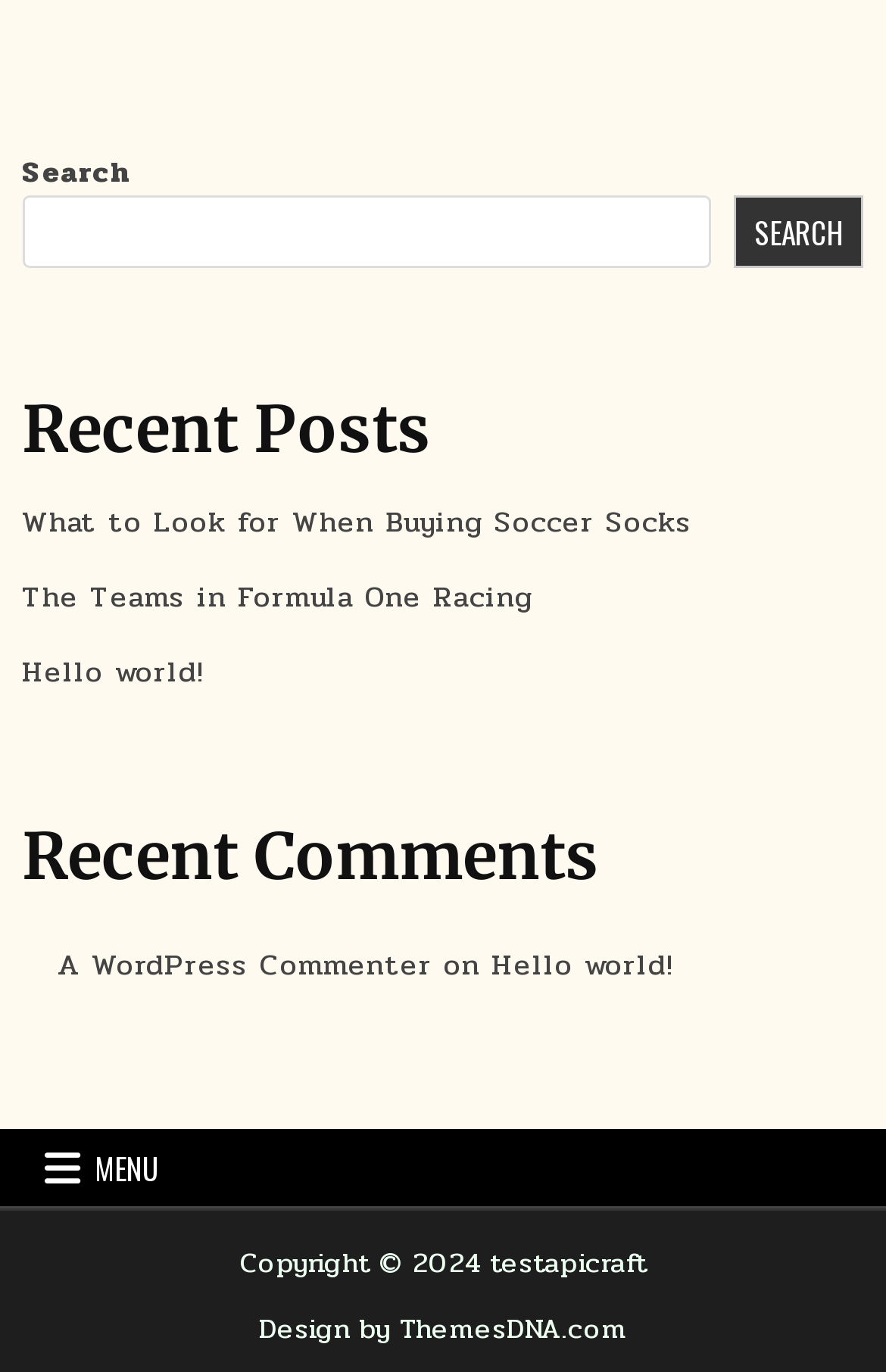What is the name of the company that designed the website?
Craft a detailed and extensive response to the question.

The footer of the webpage has a link with the text 'Design by ThemesDNA.com', which suggests that ThemesDNA.com is the company that designed the website.